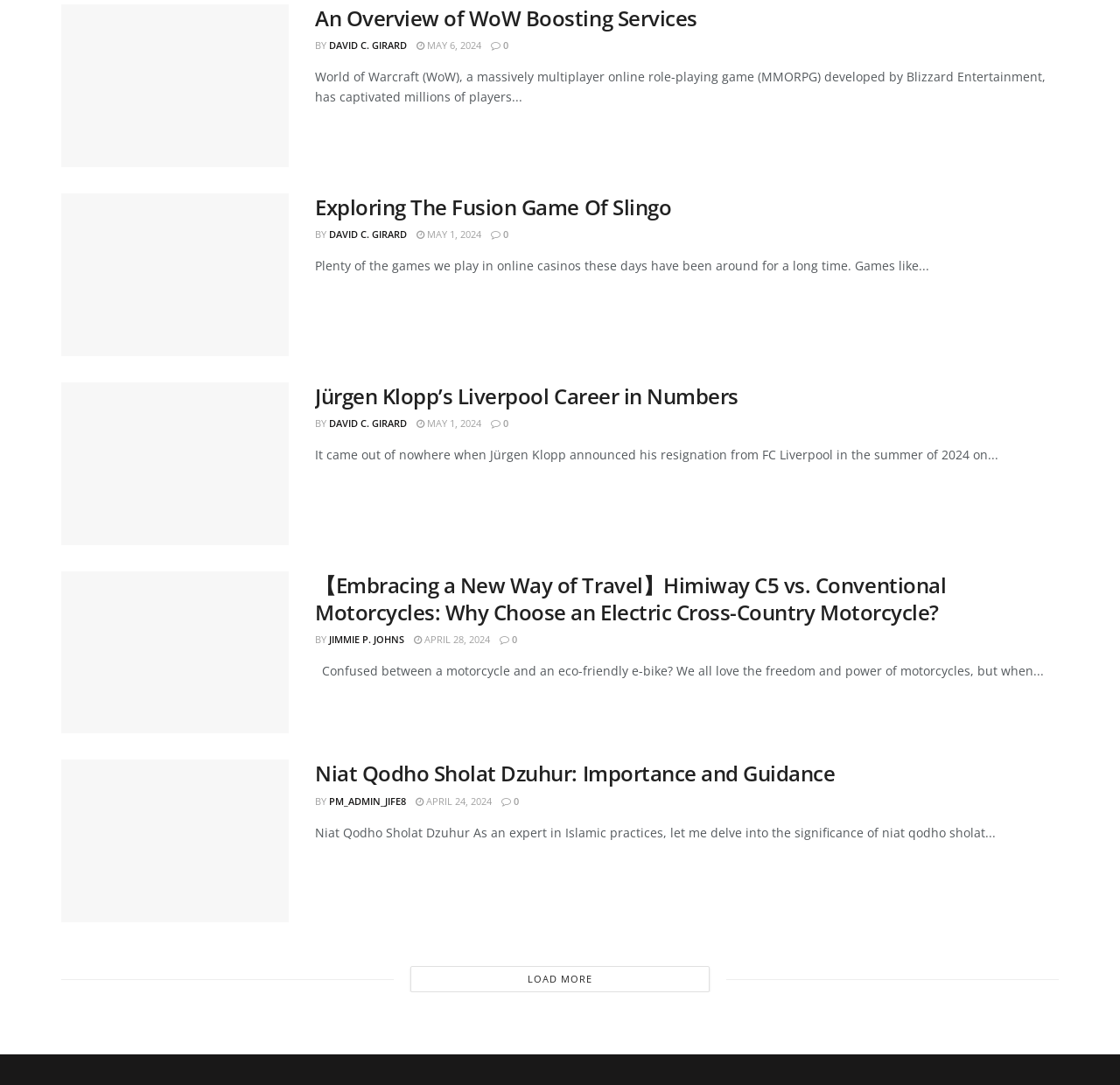Who is the author of the first article?
Answer the question with a single word or phrase derived from the image.

DAVID C. GIRARD